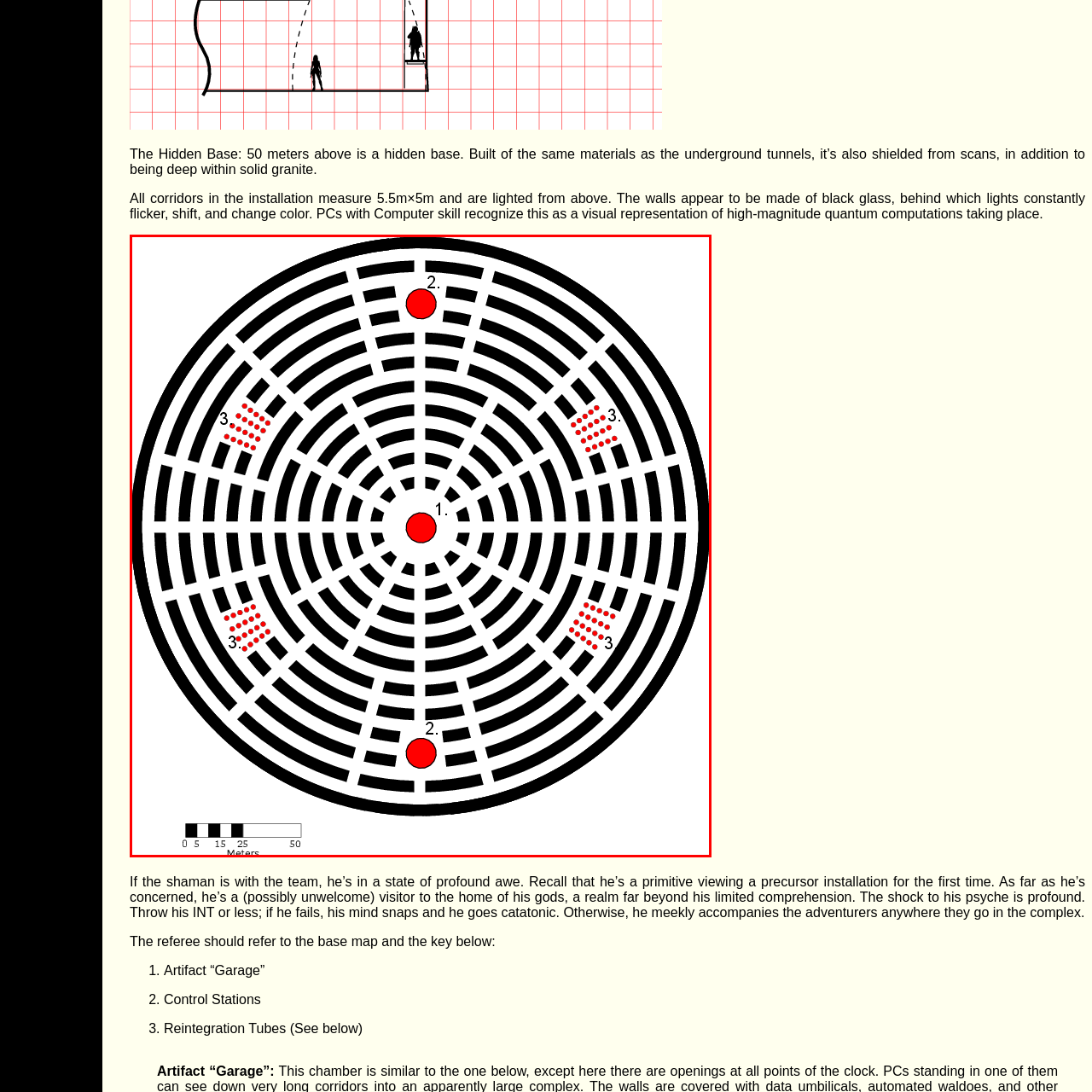What do the small red markers labeled '3' suggest? Analyze the image within the red bounding box and give a one-word or short-phrase response.

Specific zones or features